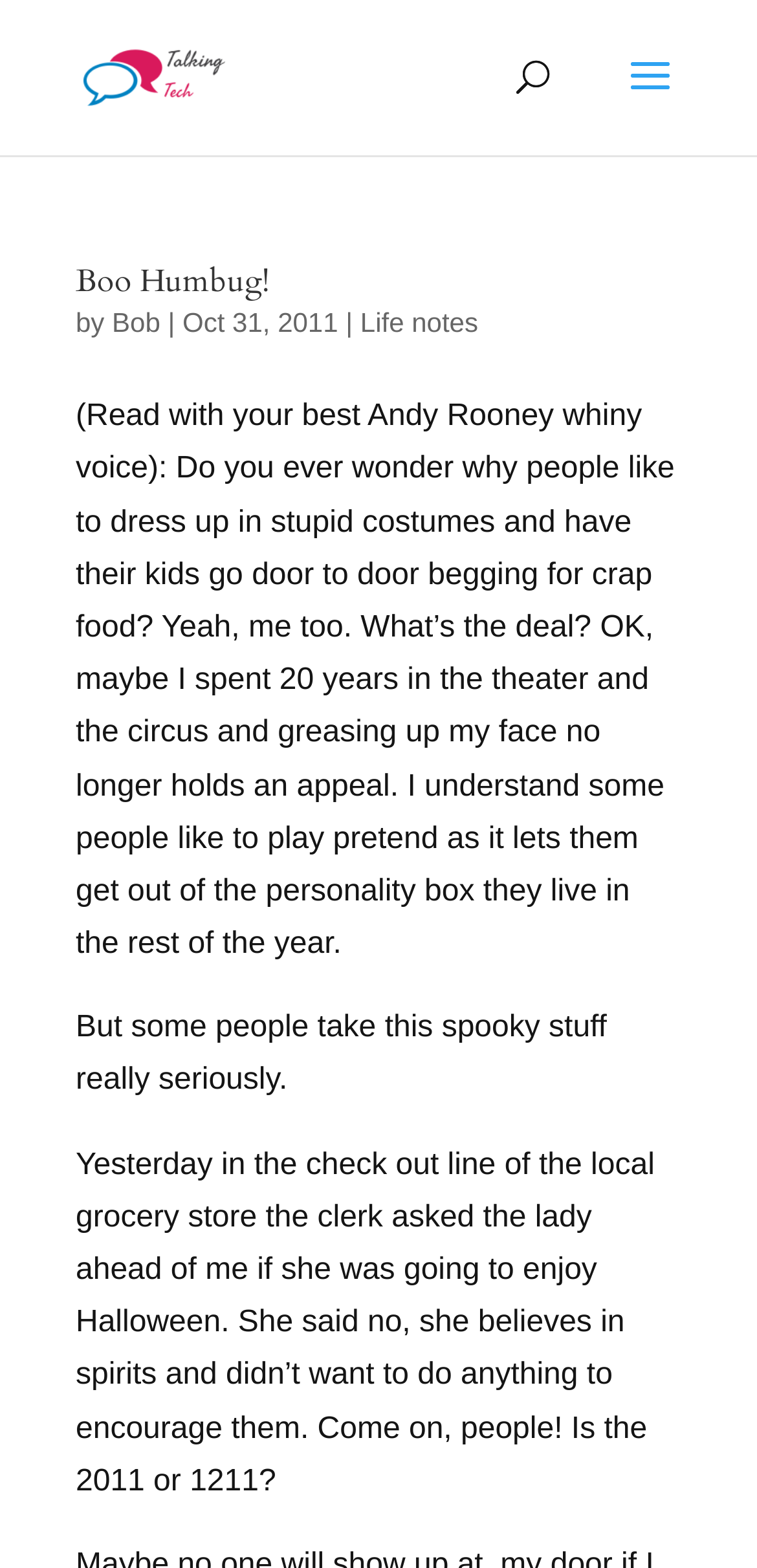Answer briefly with one word or phrase:
What is the lady in the checkout line afraid of?

spirits